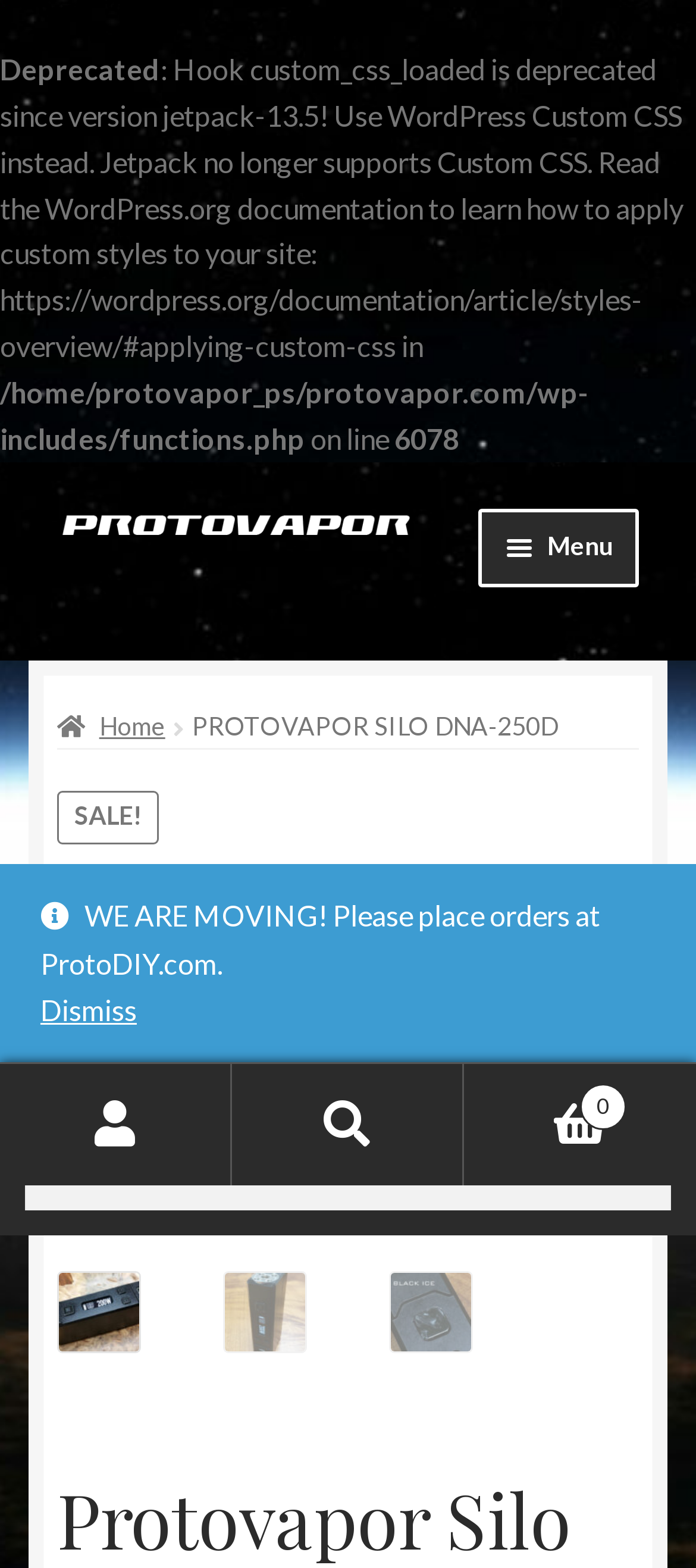Please locate the bounding box coordinates of the region I need to click to follow this instruction: "View the 'Cart'".

[0.667, 0.679, 1.0, 0.756]